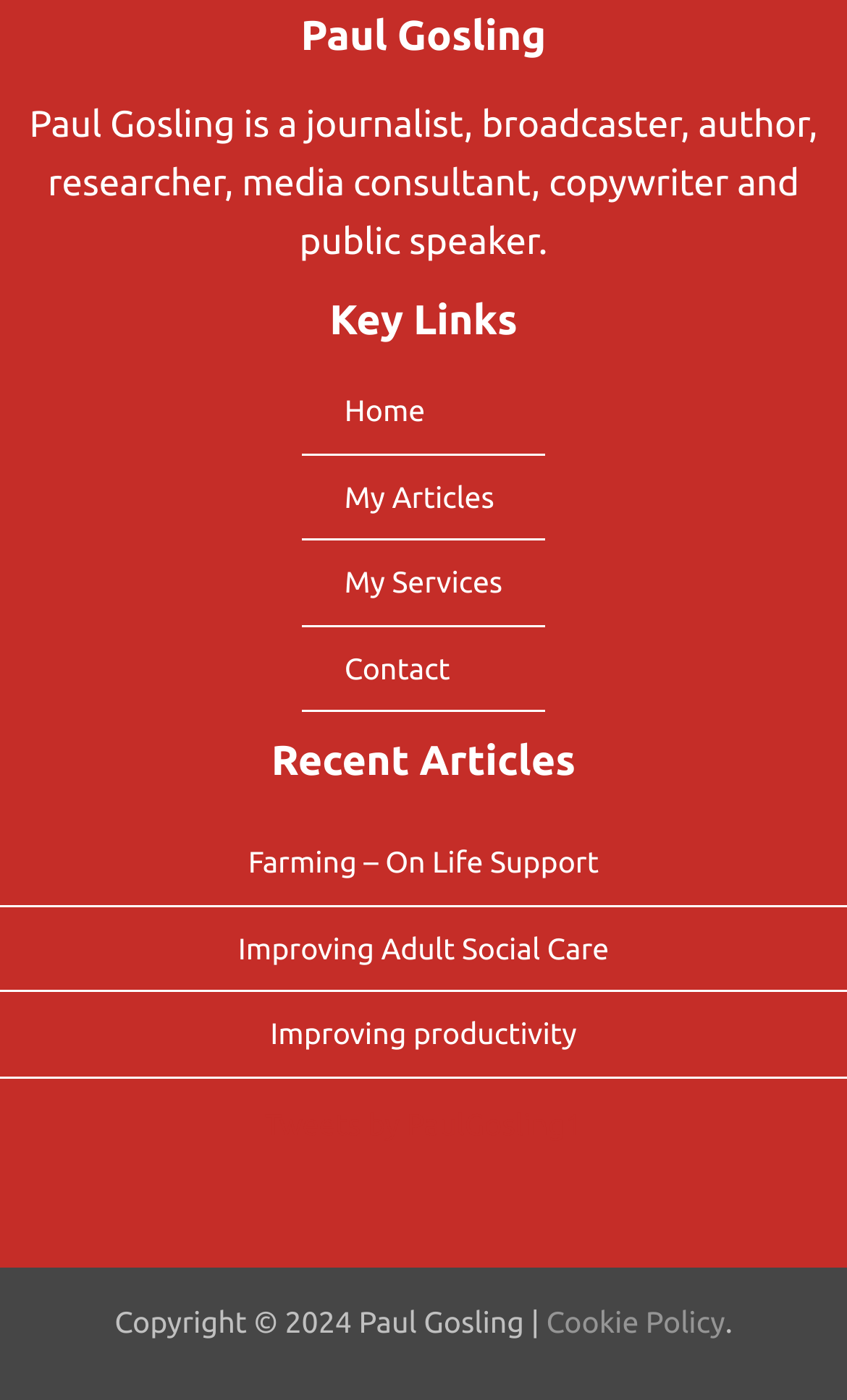Specify the bounding box coordinates of the area to click in order to execute this command: 'contact Paul Gosling'. The coordinates should consist of four float numbers ranging from 0 to 1, and should be formatted as [left, top, right, bottom].

[0.355, 0.46, 0.583, 0.495]